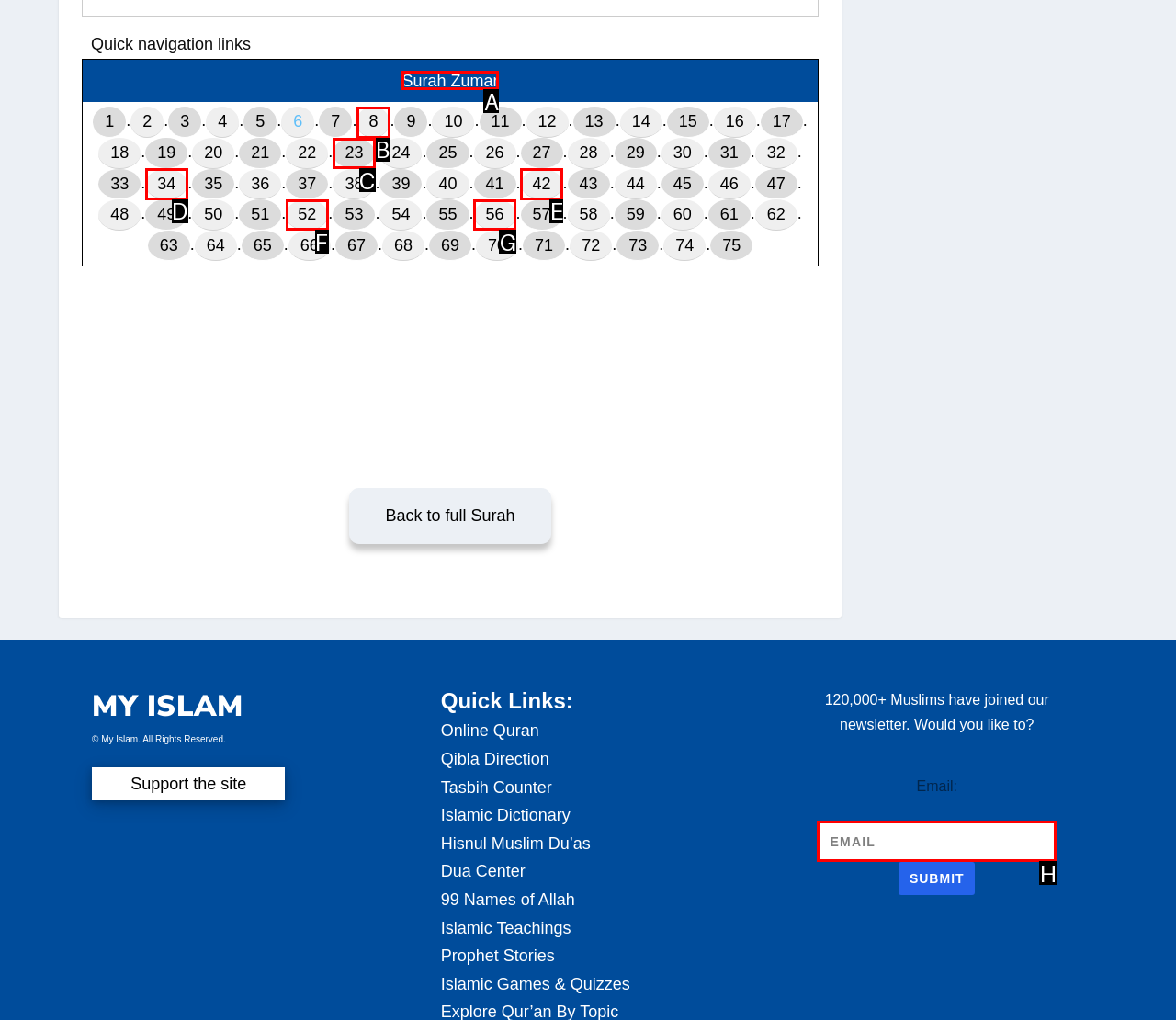From the given options, tell me which letter should be clicked to complete this task: Click on Surah Zumar
Answer with the letter only.

A